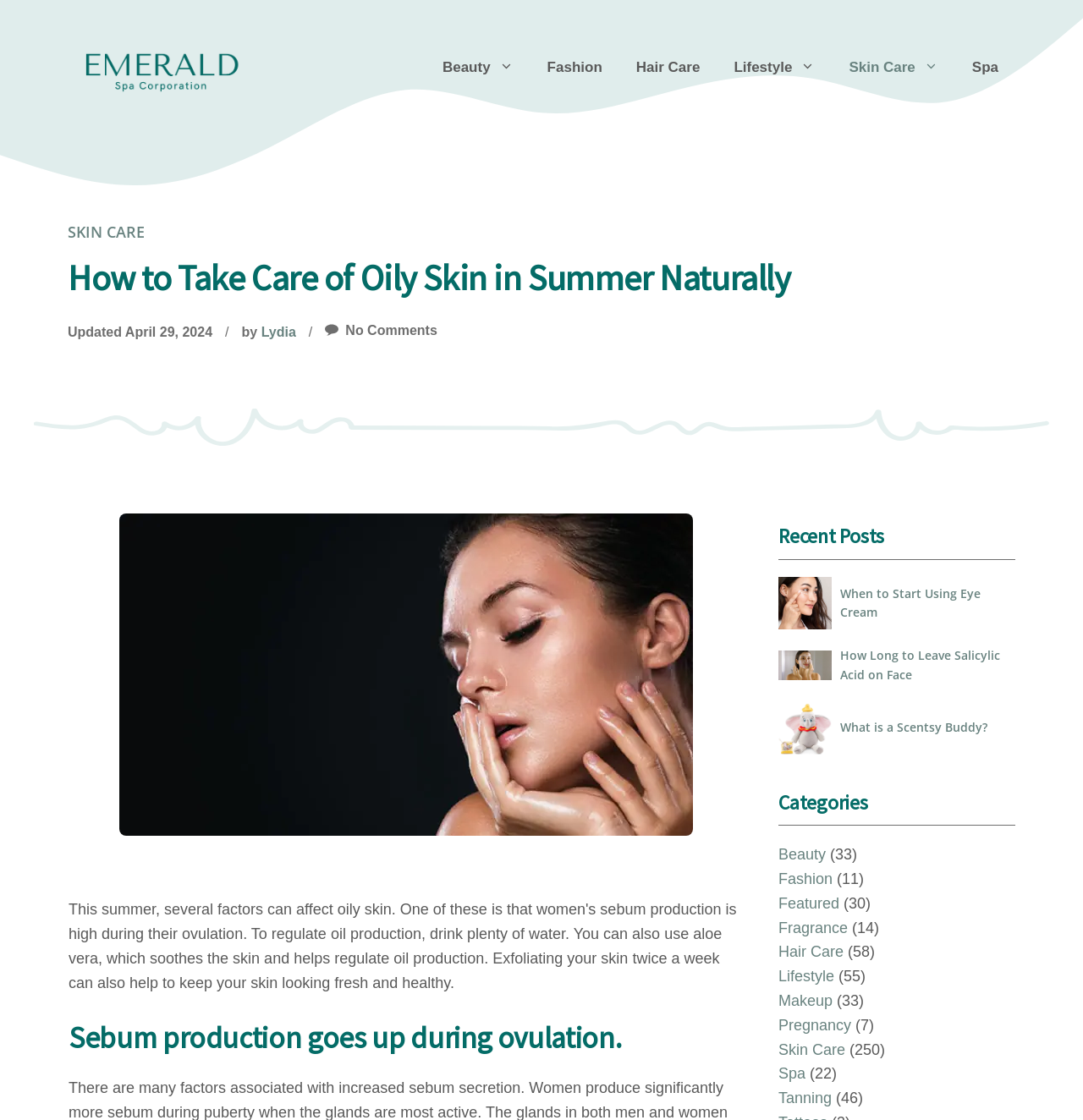What is the topic of the current article?
Please use the visual content to give a single word or phrase answer.

Oily Skin in Summer